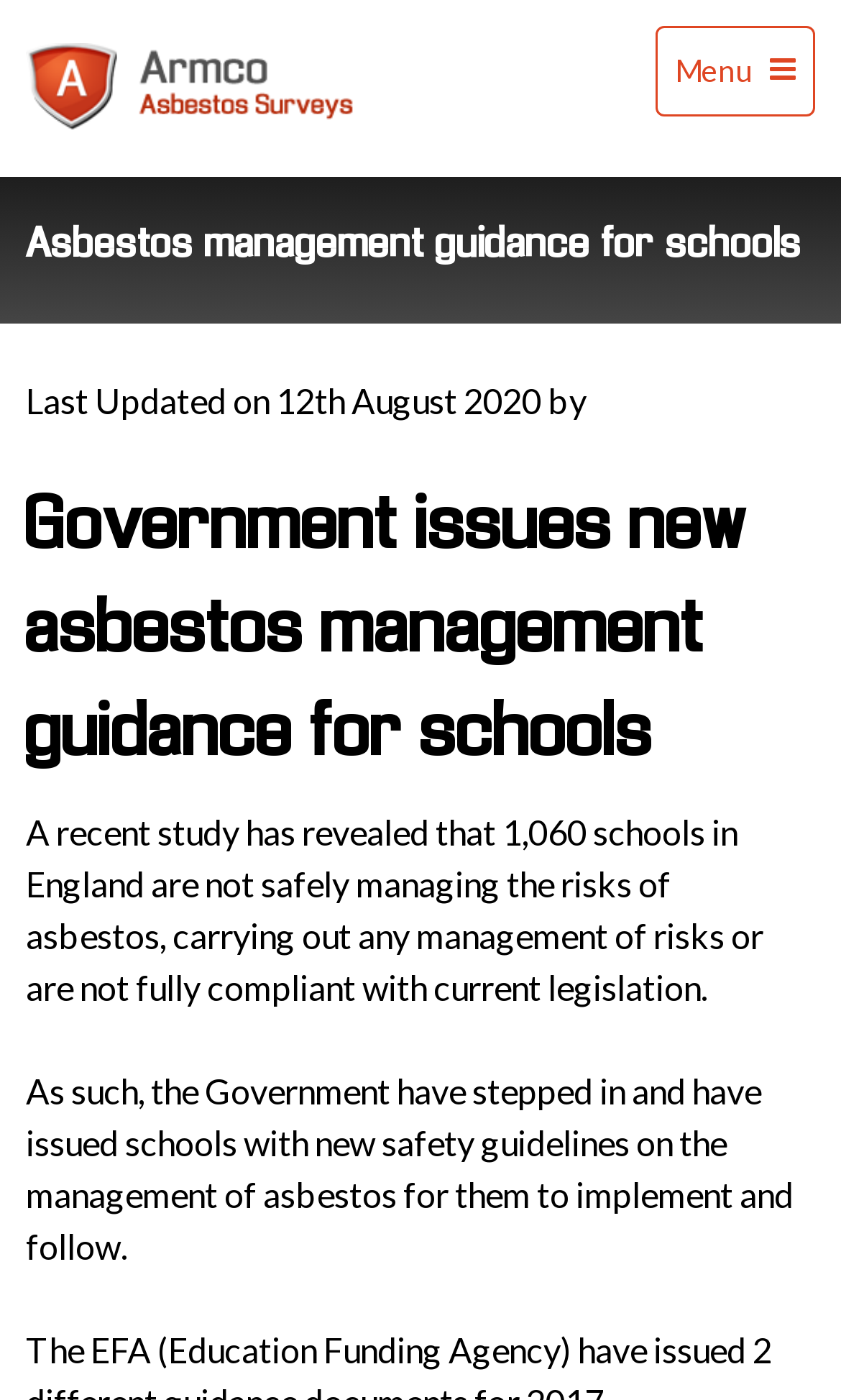When was the webpage last updated?
Please respond to the question with a detailed and well-explained answer.

The webpage was last updated on the date mentioned in the text, 'Last Updated on 12th August 2020 by'.